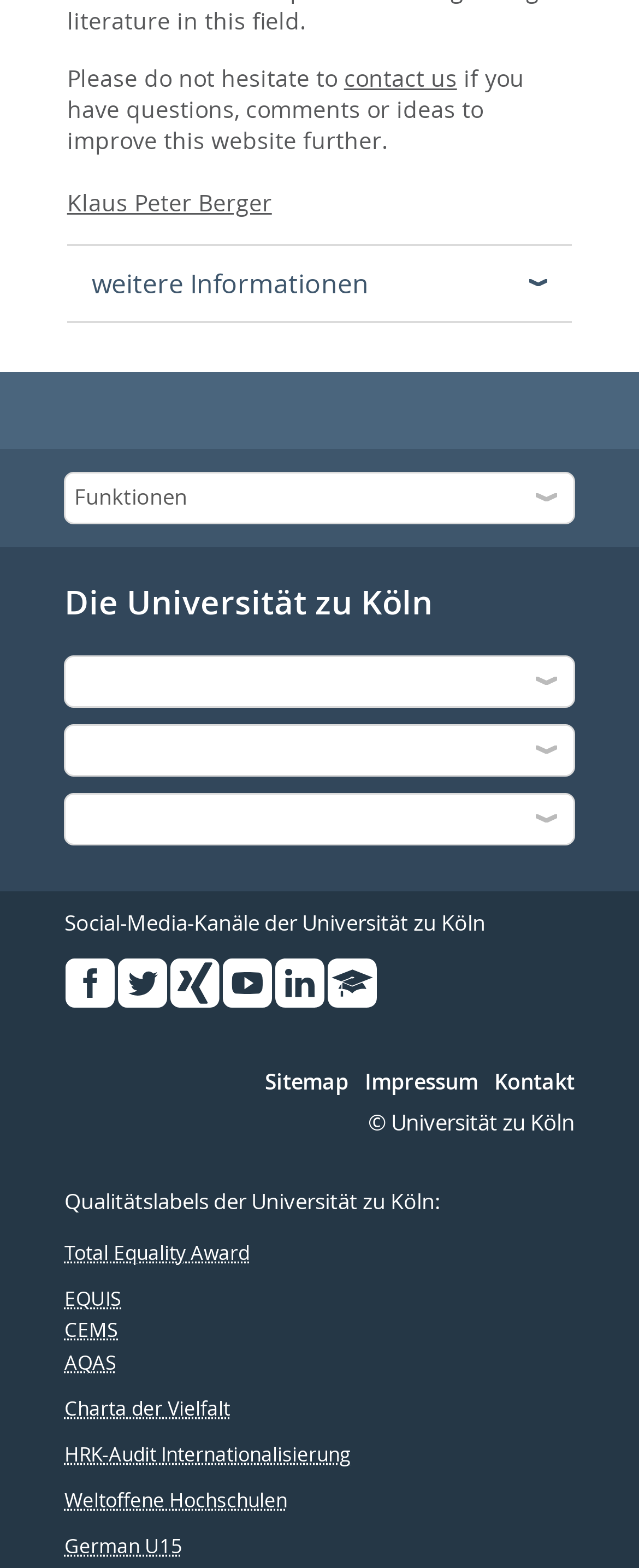Identify and provide the bounding box for the element described by: "iTunes U".

[0.511, 0.61, 0.593, 0.644]